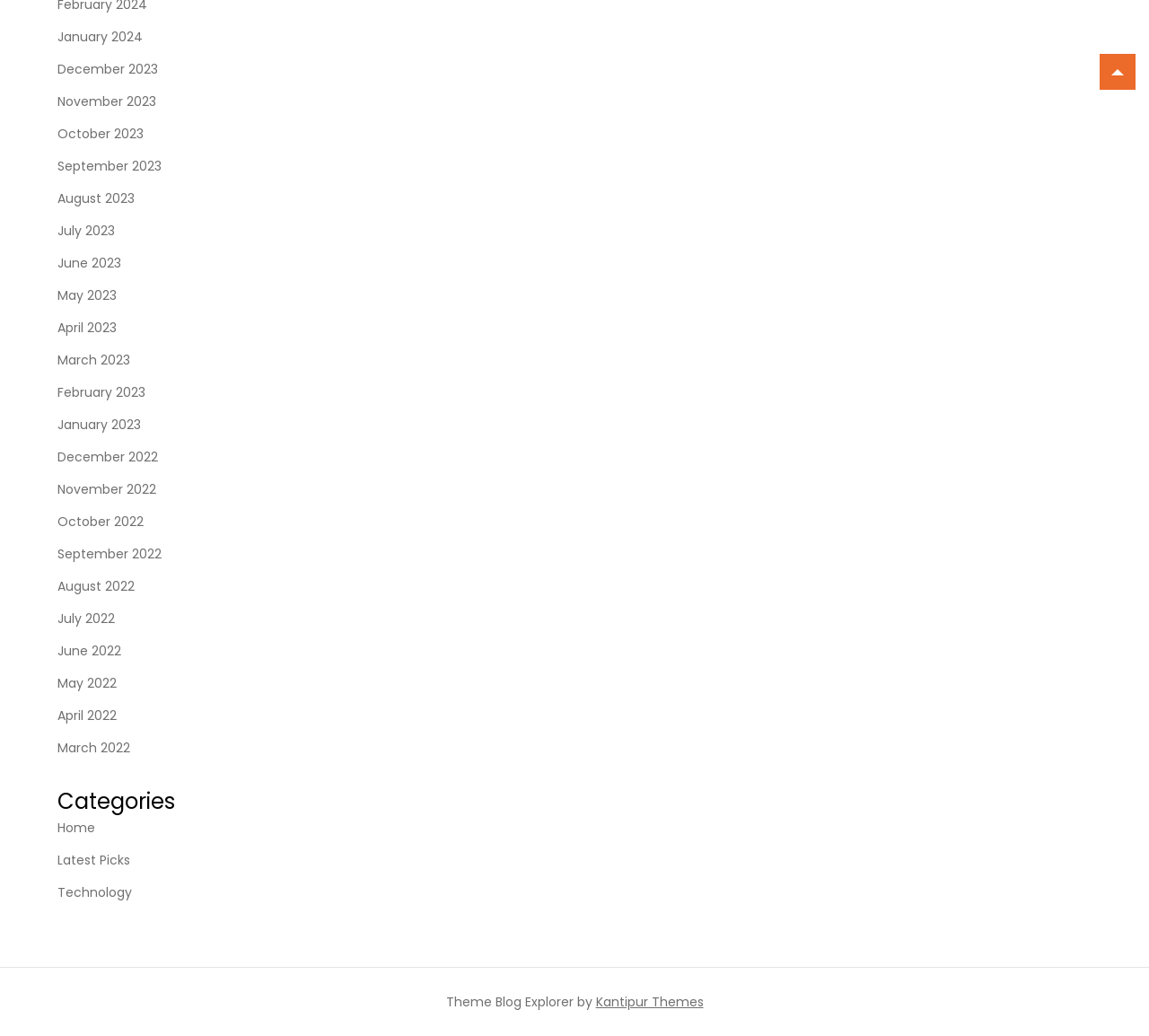How many links are there in the month list?
Using the visual information, respond with a single word or phrase.

18